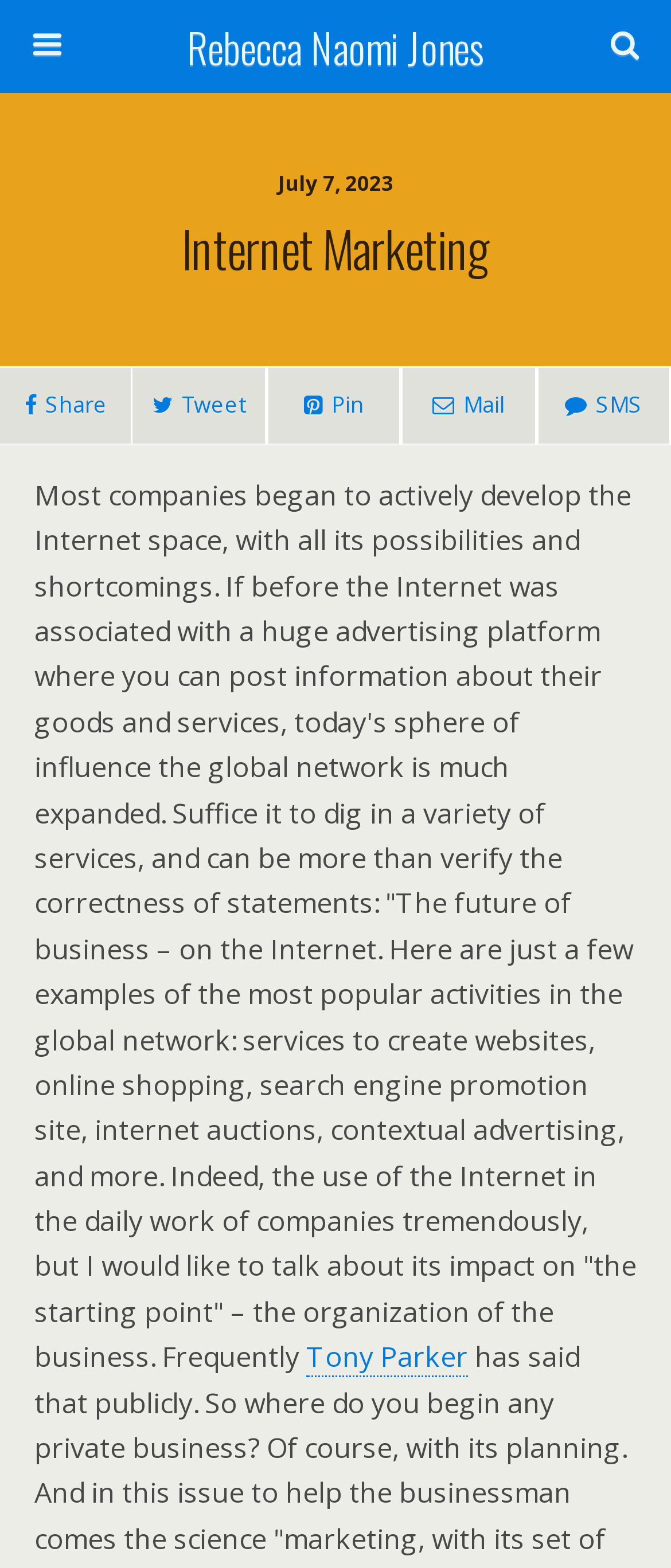Provide a single word or phrase answer to the question: 
How many social media sharing options are available?

4